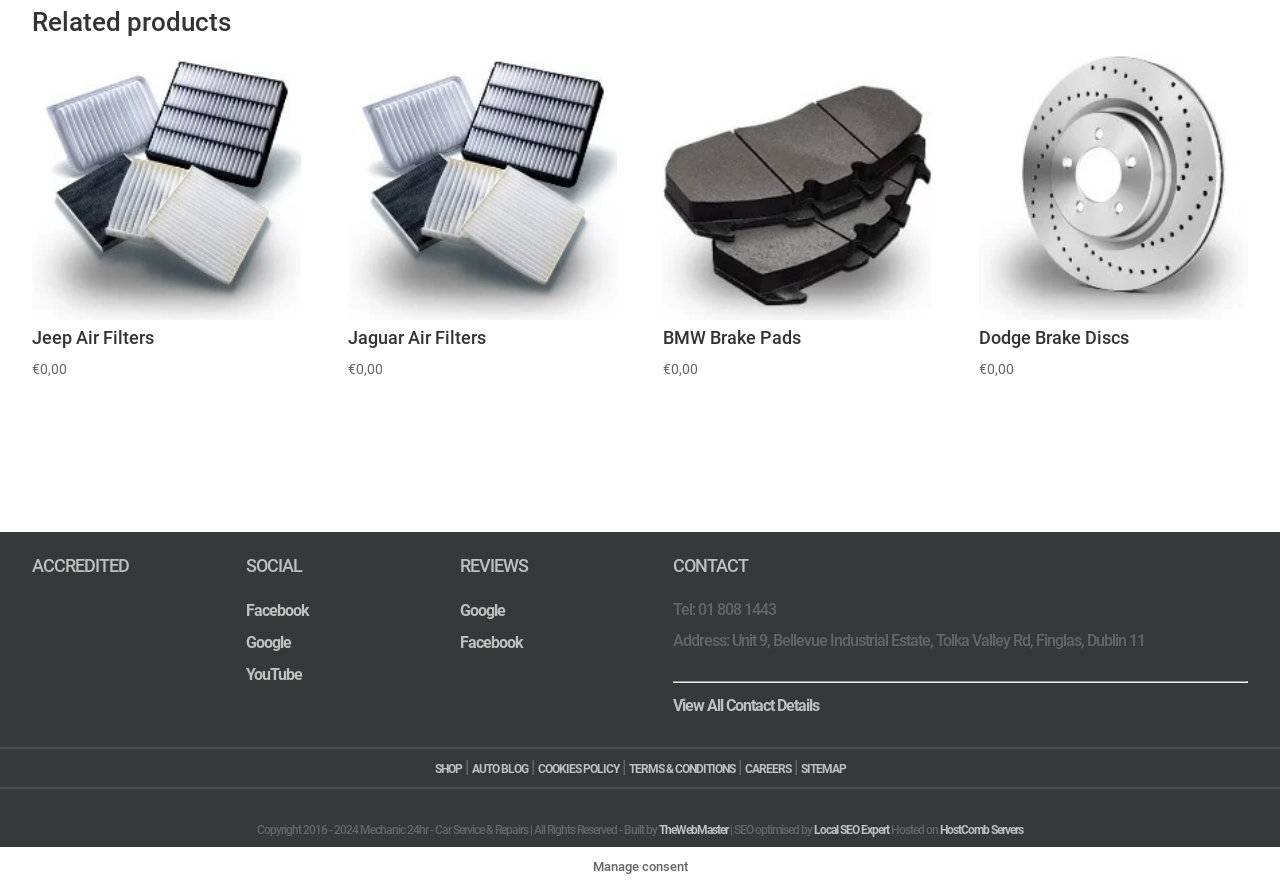Identify the bounding box coordinates of the region that should be clicked to execute the following instruction: "View Jeep Air Filters".

[0.025, 0.057, 0.235, 0.43]